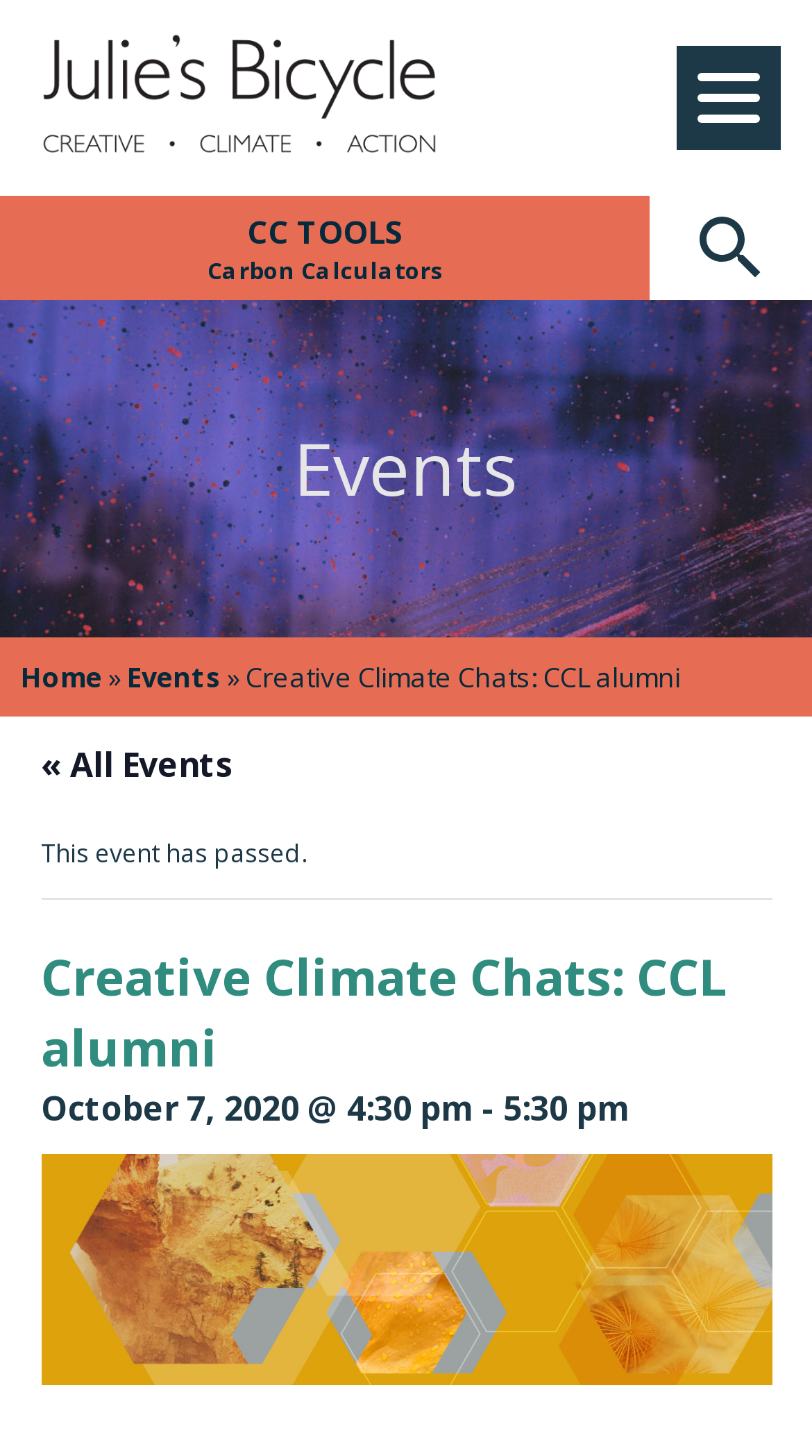Generate a comprehensive description of the webpage.

The webpage appears to be an event page for "Creative Climate Chats: CCL alumni" on Julie's Bicycle website. At the top left, there is a link to Julie's Bicycle with an accompanying image of the same name. Next to it, there are two links: "CC TOOLS Carbon Calculators" and a "Search Icon" at the top right corner. 

Below the top section, there is a "Mobile Navigation Icon" at the top right corner. The main content area has a navigation menu with links to "Home" and "Events", separated by a "»" symbol. 

The main title "Creative Climate Chats: CCL alumni" is displayed prominently, with a subtitle "This event has passed." below it. The event details, including the date and time "October 7, 2020 @ 4:30 pm - 5:30 pm", are presented in a clear and organized manner. There is also a link to "« All Events" at the top left of the main content area.